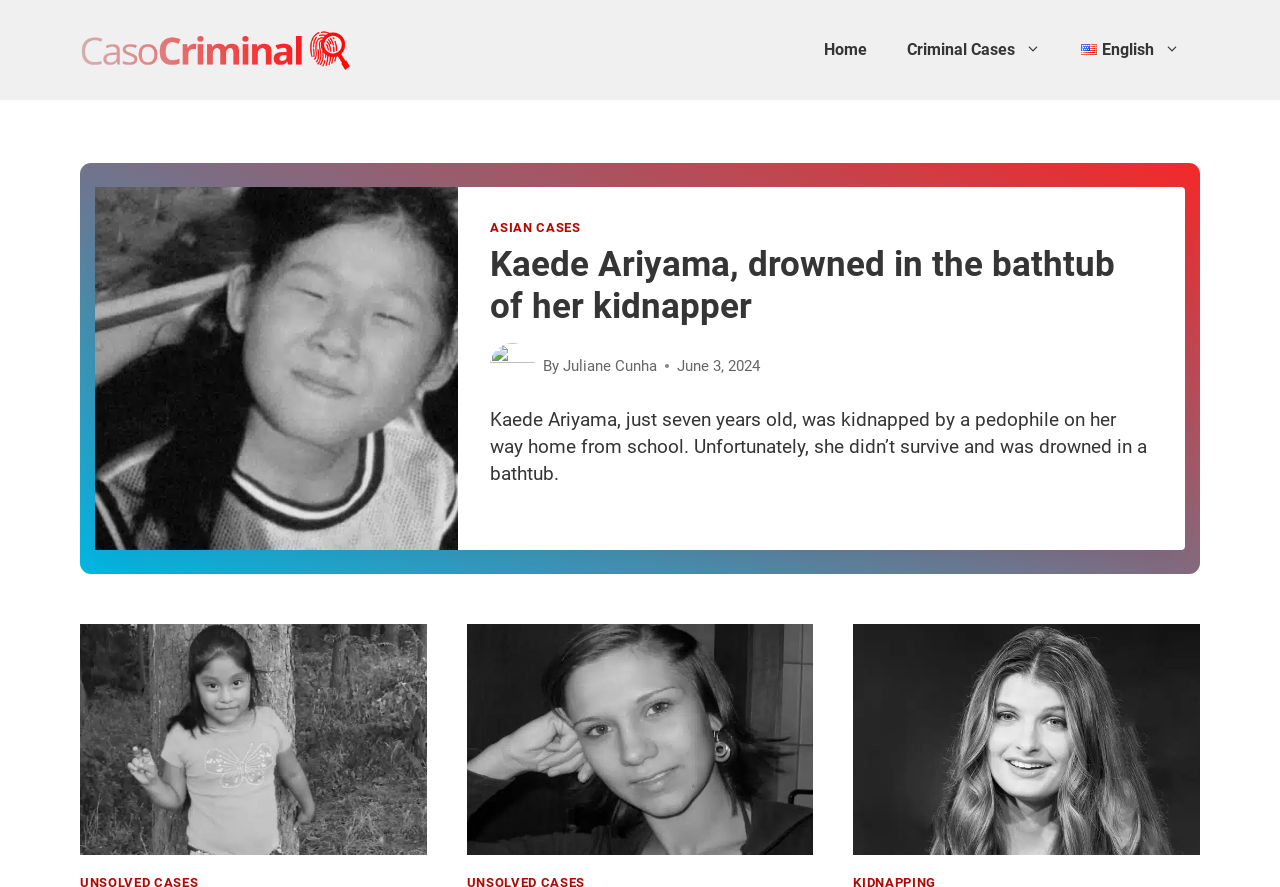Could you find the bounding box coordinates of the clickable area to complete this instruction: "View the 'Criminal Cases' page"?

[0.693, 0.023, 0.829, 0.09]